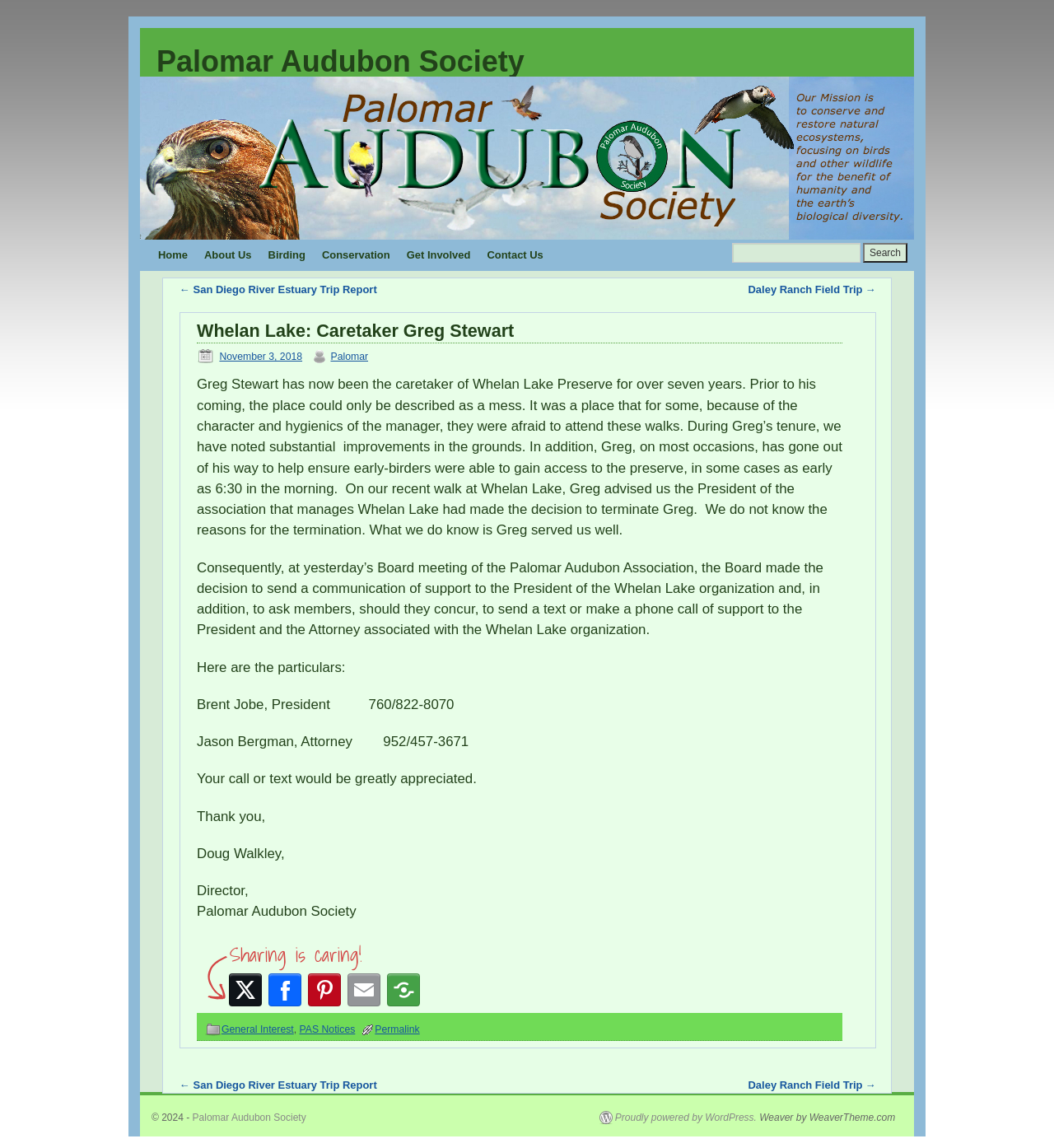Find the bounding box coordinates for the area that must be clicked to perform this action: "Share to Facebook".

[0.255, 0.848, 0.286, 0.876]